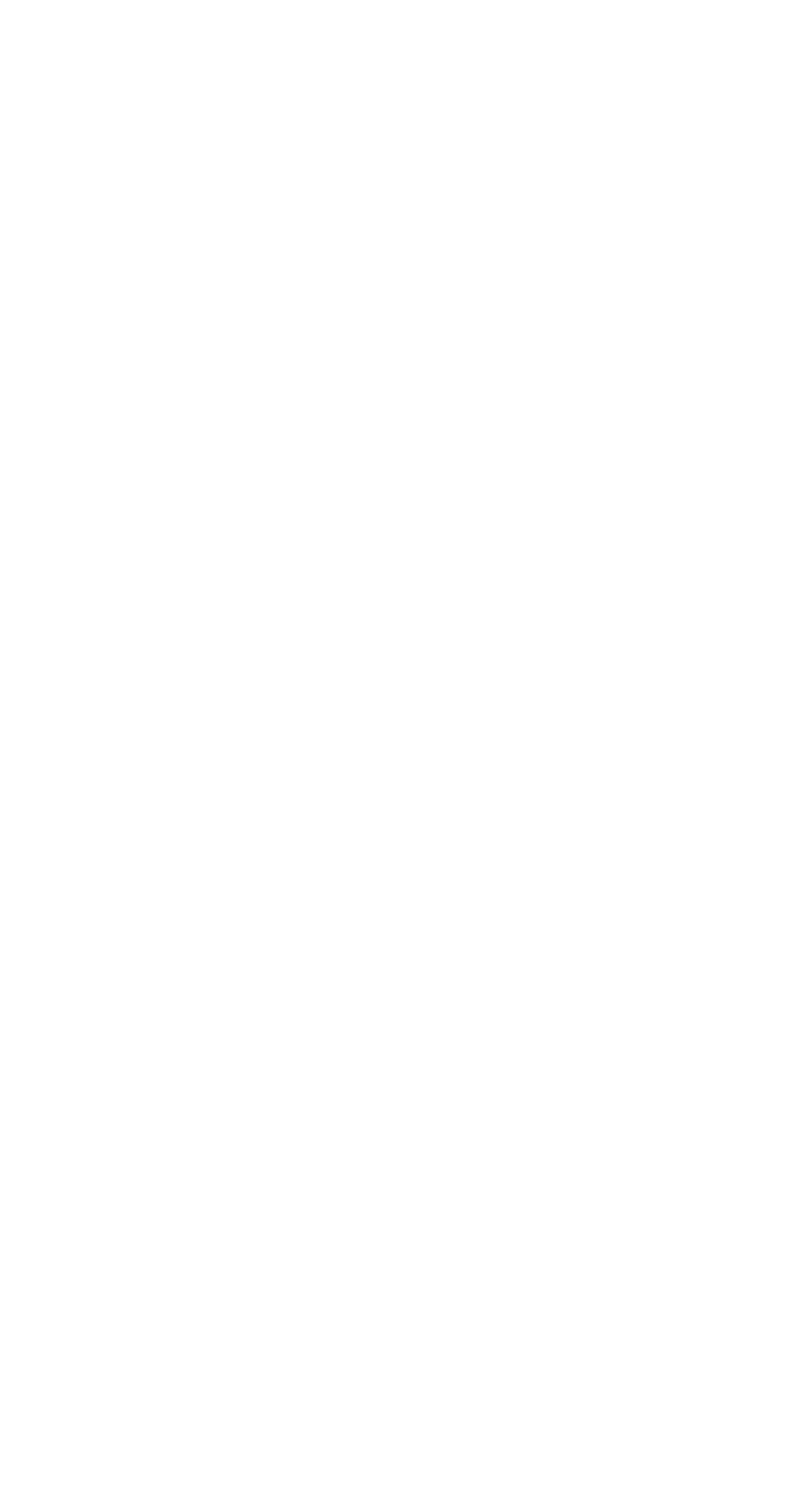Bounding box coordinates are specified in the format (top-left x, top-left y, bottom-right x, bottom-right y). All values are floating point numbers bounded between 0 and 1. Please provide the bounding box coordinate of the region this sentence describes: Recent Floods in Montpellier

[0.062, 0.672, 0.497, 0.697]